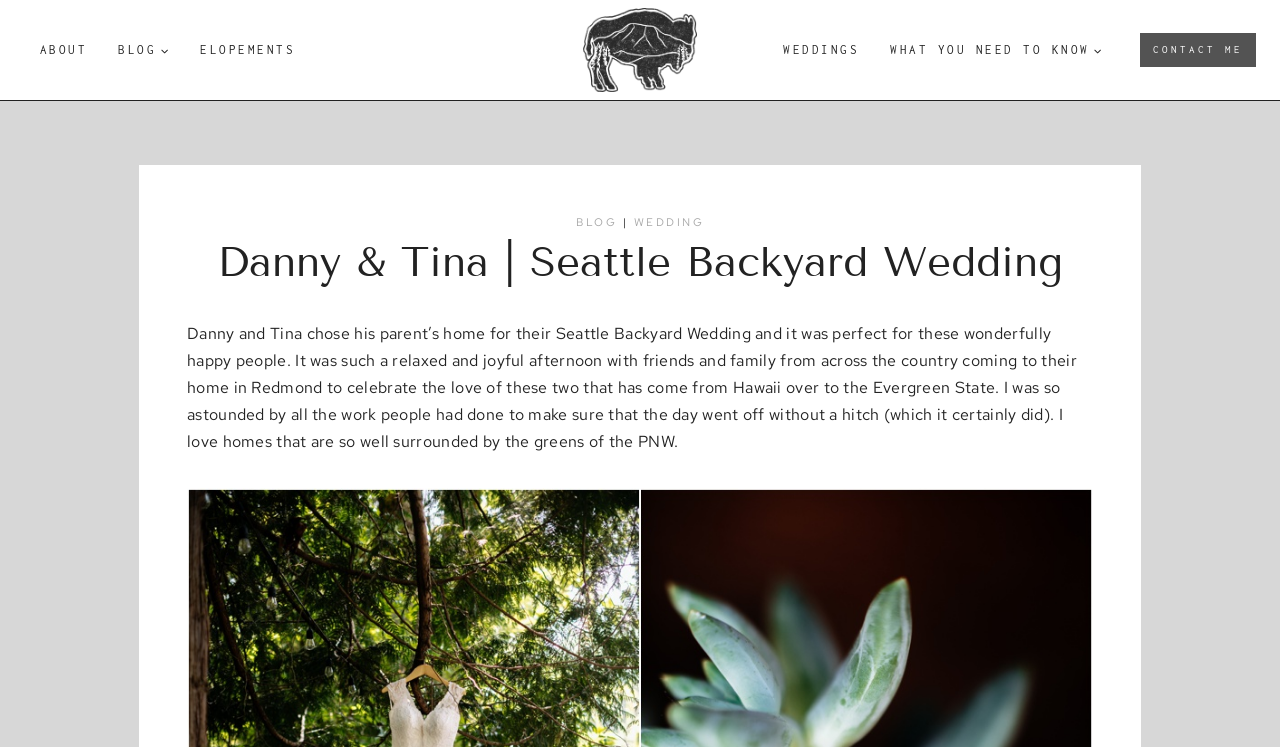What is the location of the photographer's logo?
Refer to the screenshot and respond with a concise word or phrase.

Top right